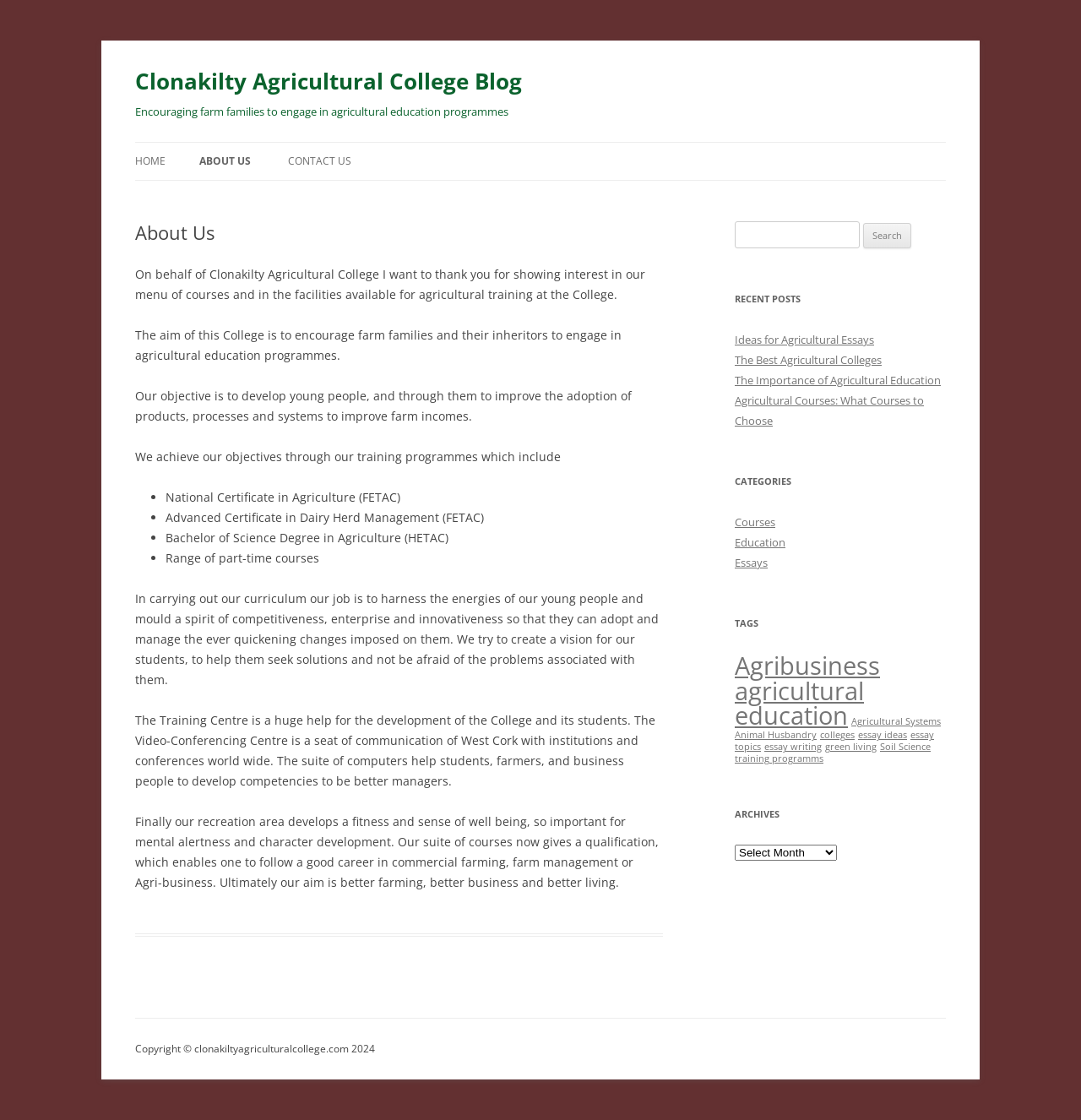Identify the bounding box coordinates of the section that should be clicked to achieve the task described: "View the RECENT POSTS".

[0.68, 0.258, 0.875, 0.276]